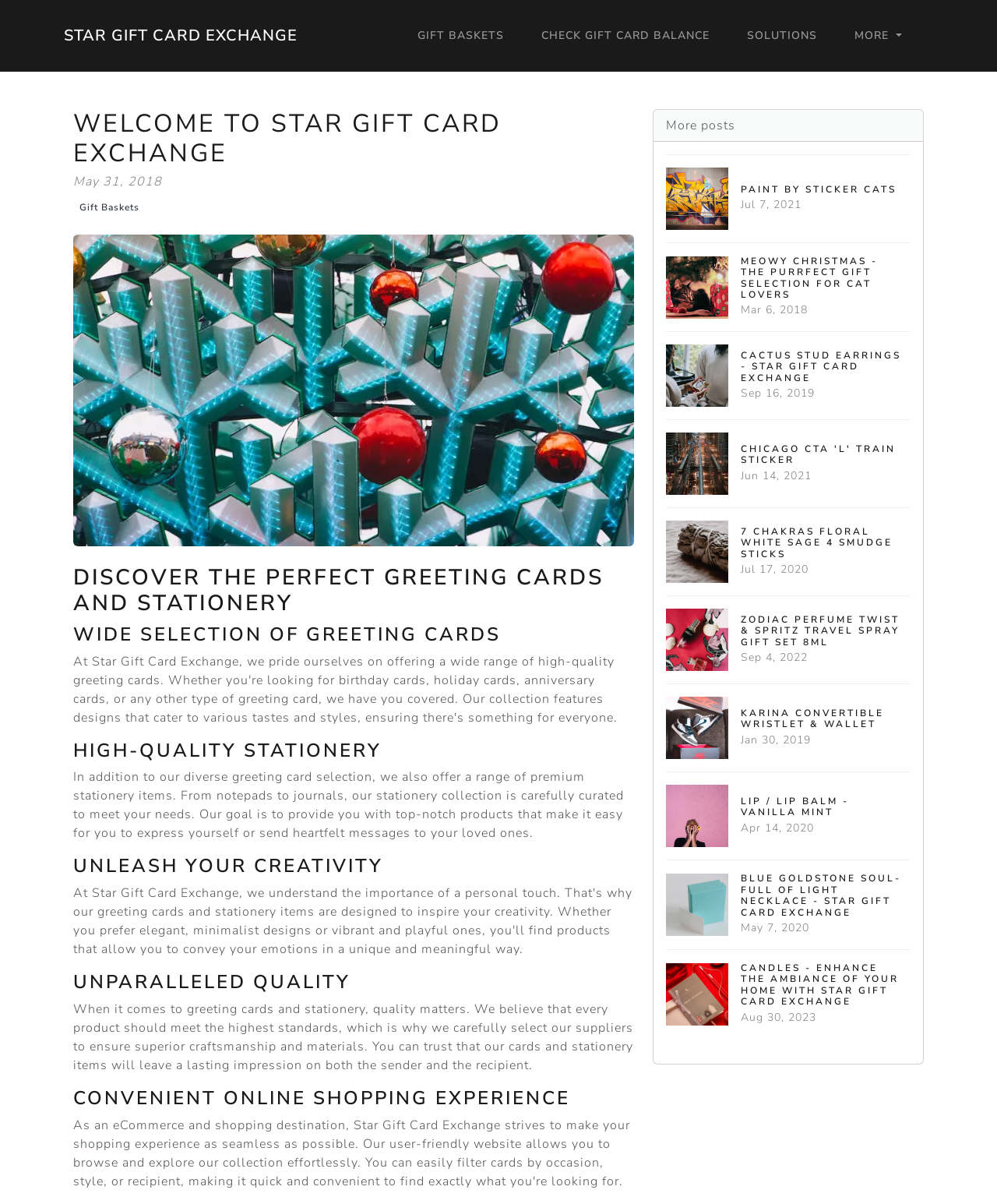Find the bounding box coordinates for the HTML element described in this sentence: "Solutions". Provide the coordinates as four float numbers between 0 and 1, in the format [left, top, right, bottom].

[0.743, 0.016, 0.826, 0.044]